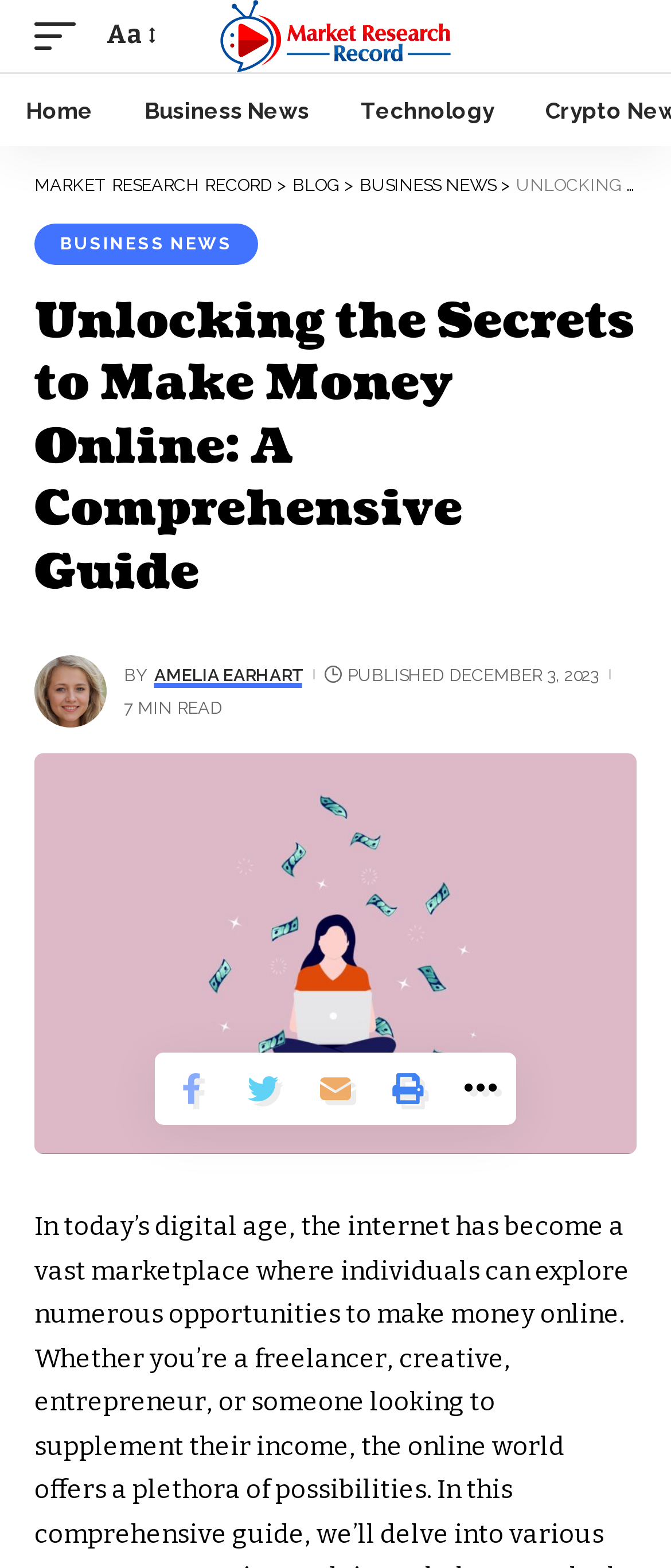Determine the bounding box coordinates of the region I should click to achieve the following instruction: "Go to the 'Home' page". Ensure the bounding box coordinates are four float numbers between 0 and 1, i.e., [left, top, right, bottom].

[0.0, 0.047, 0.177, 0.093]